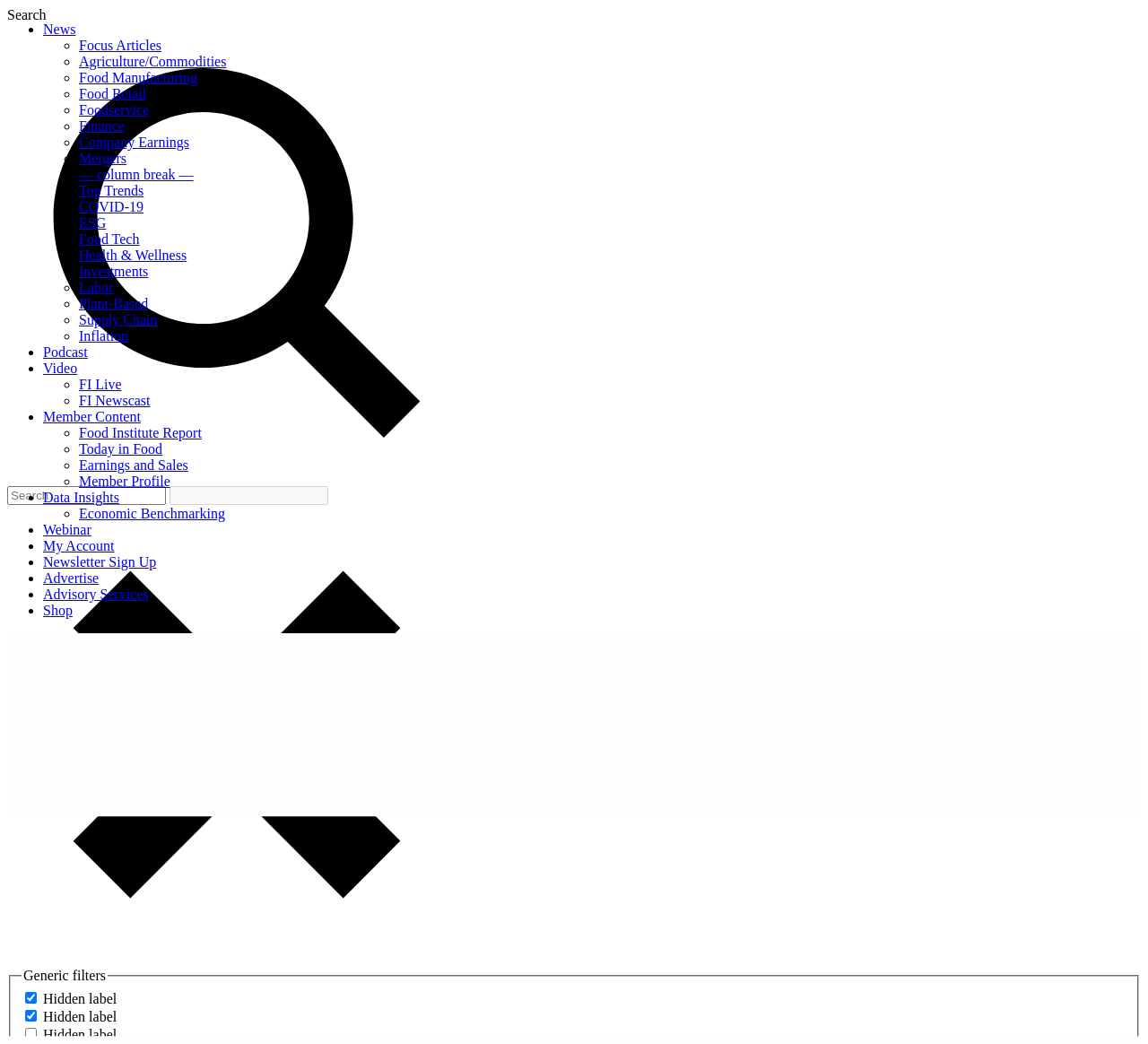Please specify the coordinates of the bounding box for the element that should be clicked to carry out this instruction: "Read Focus Articles". The coordinates must be four float numbers between 0 and 1, formatted as [left, top, right, bottom].

[0.069, 0.036, 0.141, 0.051]